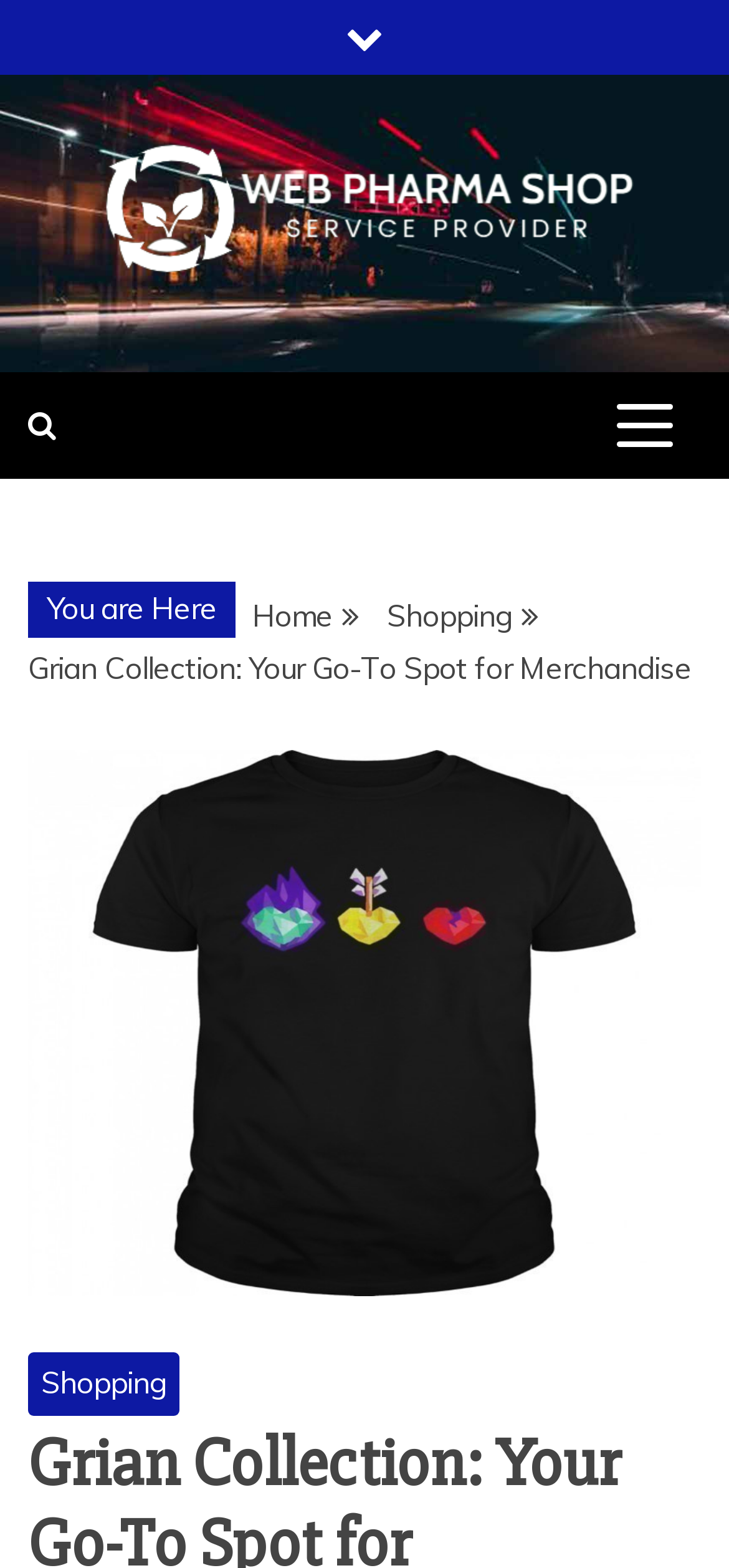What is the headline of the webpage?

Grian Collection: Your Go-To Spot for Merchandise